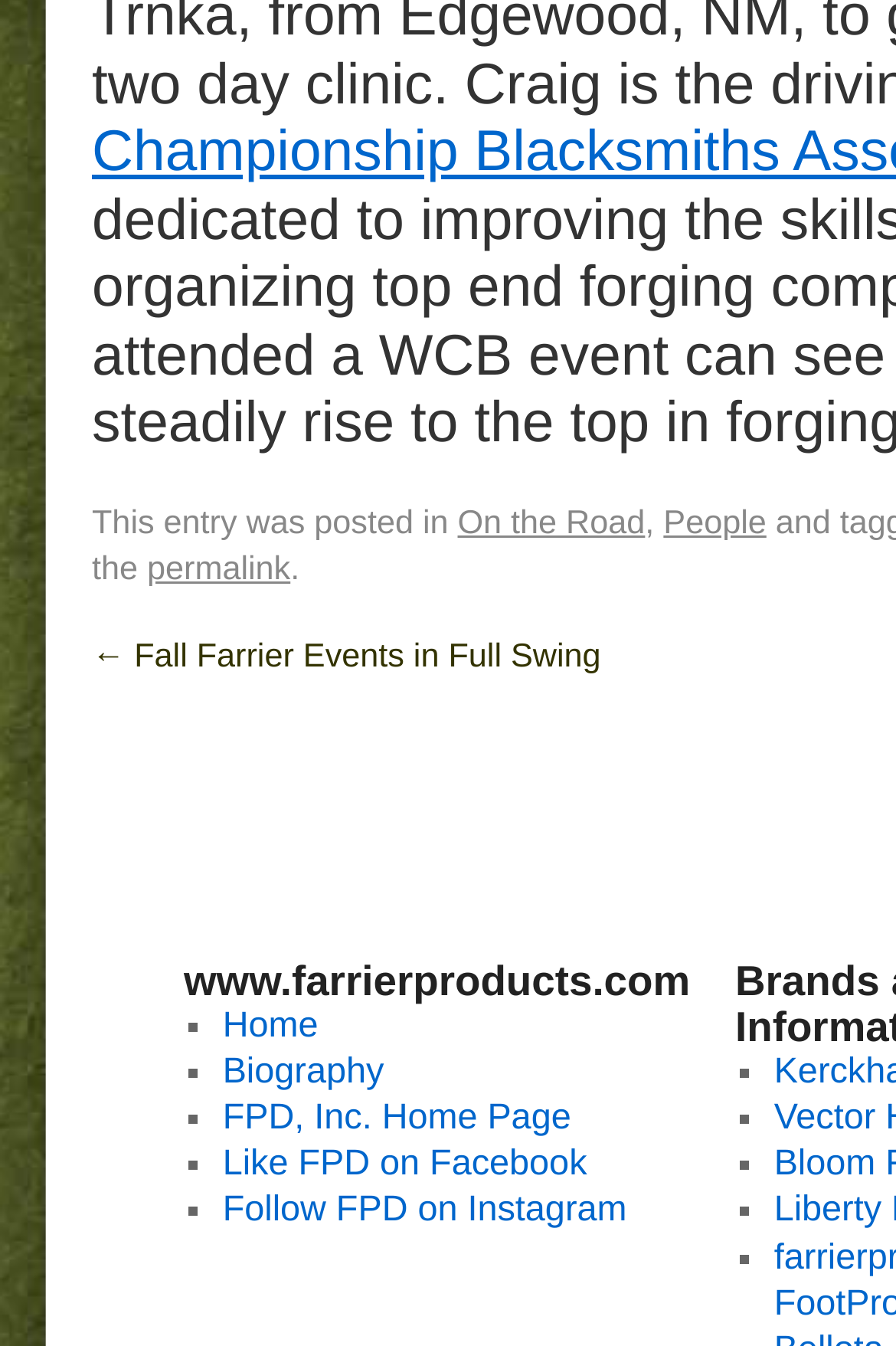Please identify the bounding box coordinates for the region that you need to click to follow this instruction: "go to Home page".

[0.248, 0.747, 0.355, 0.776]